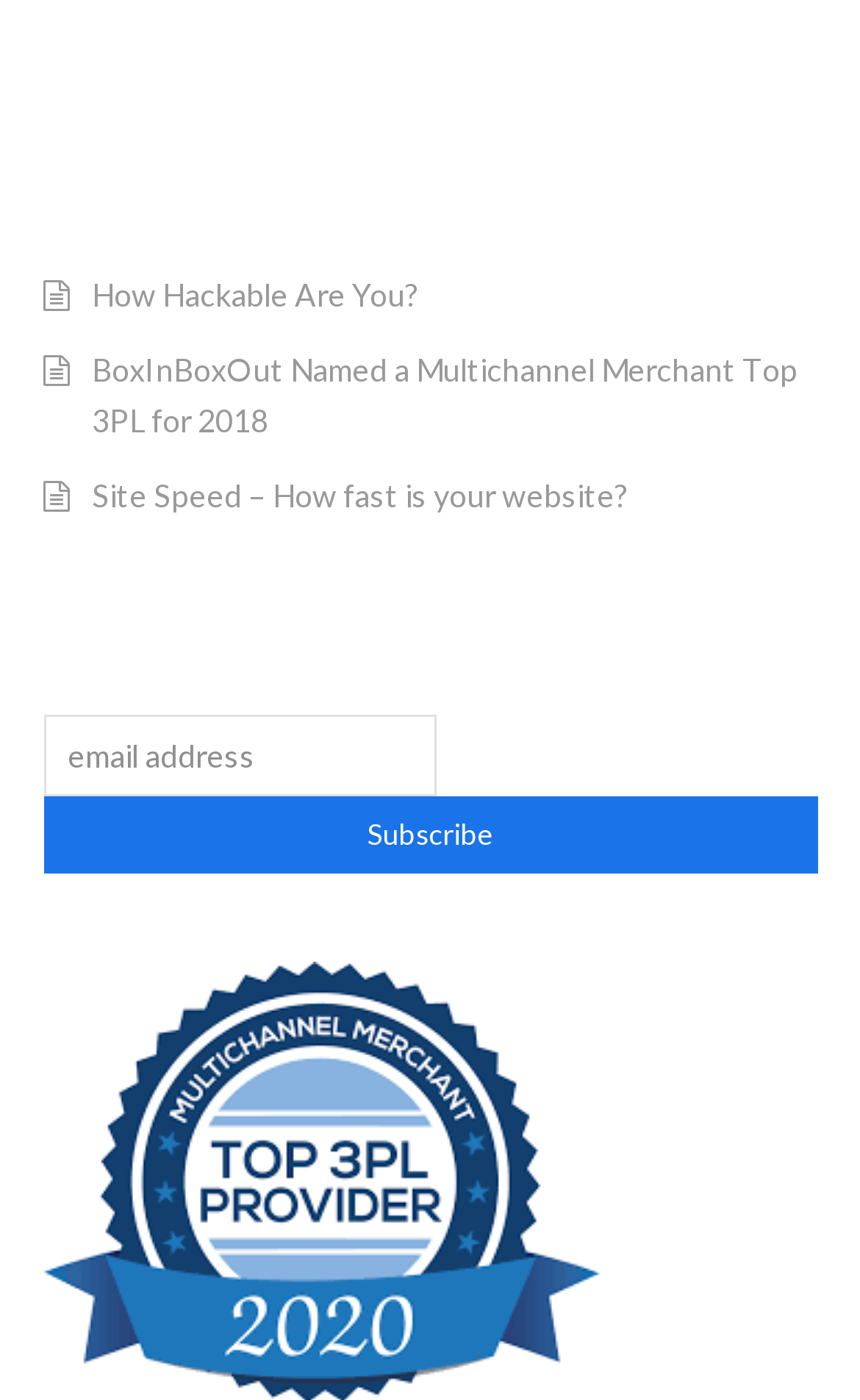How many posts are listed?
Based on the image, answer the question in a detailed manner.

There are three links with different text, indicating that there are three posts listed on the webpage.